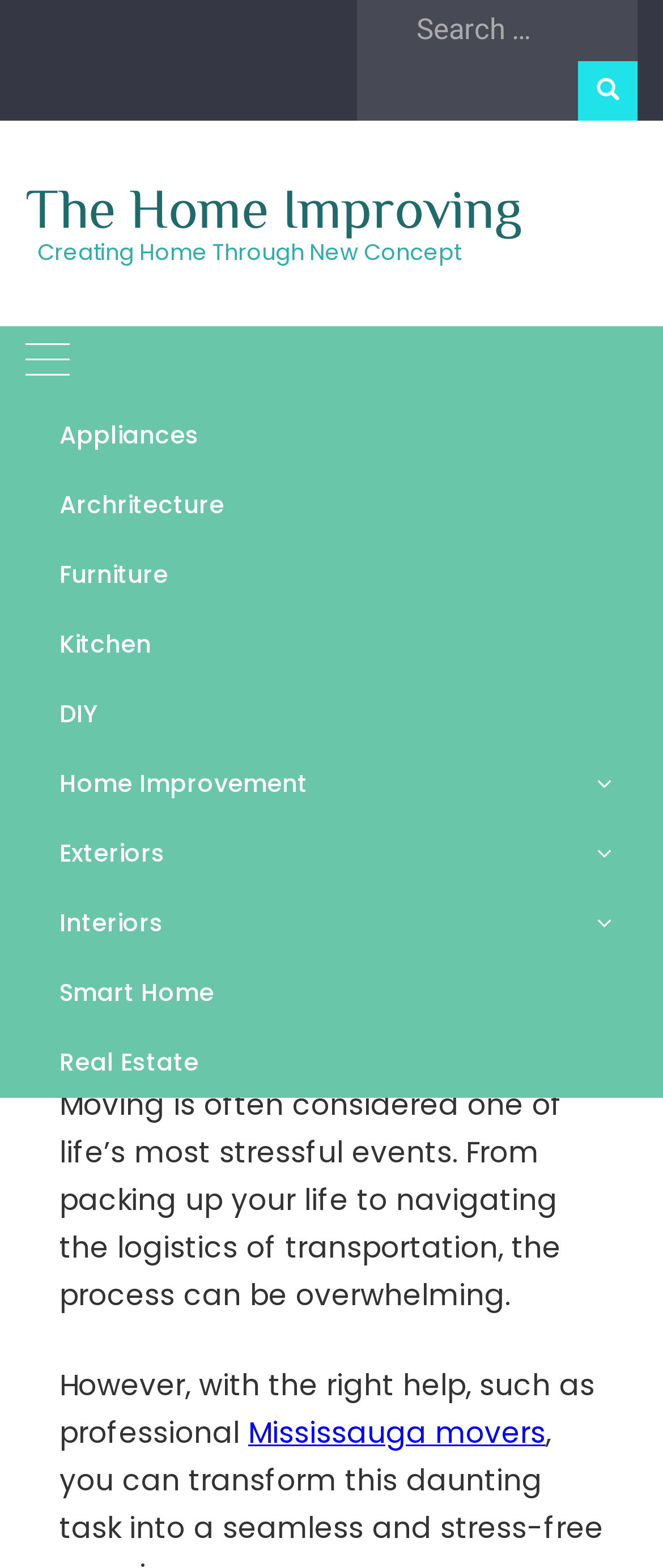Describe the webpage meticulously, covering all significant aspects.

The webpage is about a moving company, specifically highlighting their expertise in Mississauga. At the top, there is a search bar with a search button to the right. Below the search bar, there is a heading that reads "Streamlining Your Move with Expert Mississauga Movers". 

To the left of the heading, there is a button that expands to reveal a primary menu. Below the heading, there are several links categorized into sections, including "Home Improvement", "Exteriors", "Interiors", and more. Each section has multiple links related to the category. 

On the right side of the page, there are five social media links represented by icons. Below these icons, there is a large image that spans the width of the page. The image is accompanied by a paragraph of text that discusses the stress of moving and the importance of seeking professional help. The text mentions "Mississauga movers" as a solution to a smooth transition.